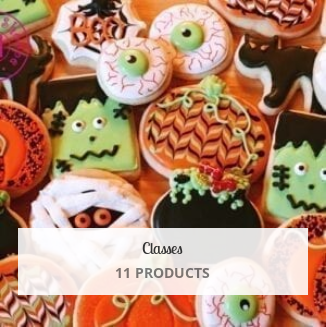Elaborate on all the features and components visible in the image.

This vibrant image showcases an assortment of intricately decorated cookies, themed around Halloween and festive celebrations. The cookies, featuring playful designs such as spooky faces, pumpkins, and other seasonal motifs, are arranged in a colorful array, appealing to both kids and adults alike. Beneath the image, there is a text overlay that reads "Classes" alongside the count "11 PRODUCTS," indicating that this visual is part of a category related to baking or decorating cookie classes. Each cookie's unique design highlights the creativity and craftsmanship that goes into festive baking, making this a delightful representation of seasonal treats available for customers.